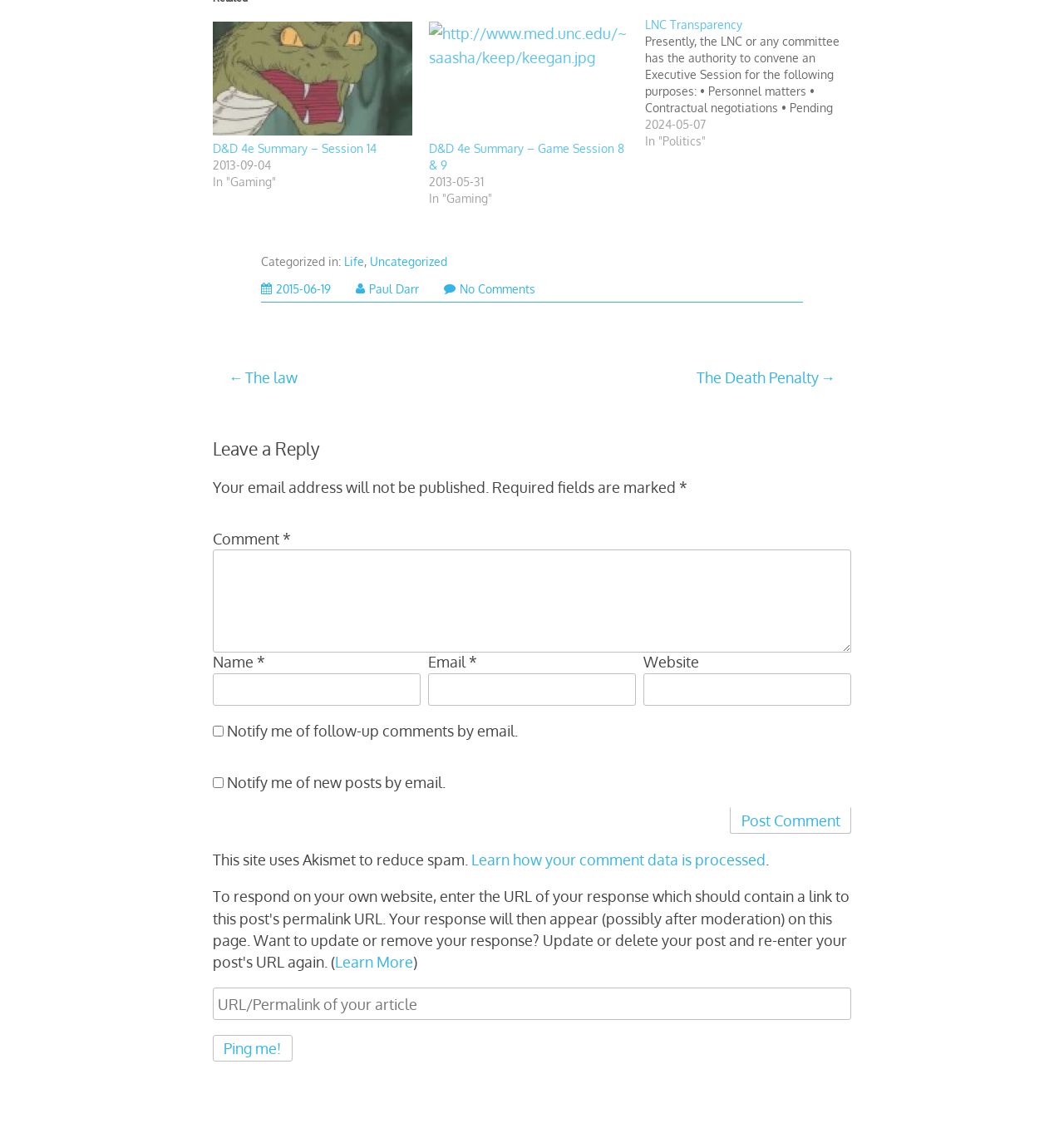Please identify the bounding box coordinates of the clickable region that I should interact with to perform the following instruction: "Enter a comment". The coordinates should be expressed as four float numbers between 0 and 1, i.e., [left, top, right, bottom].

[0.2, 0.481, 0.8, 0.571]